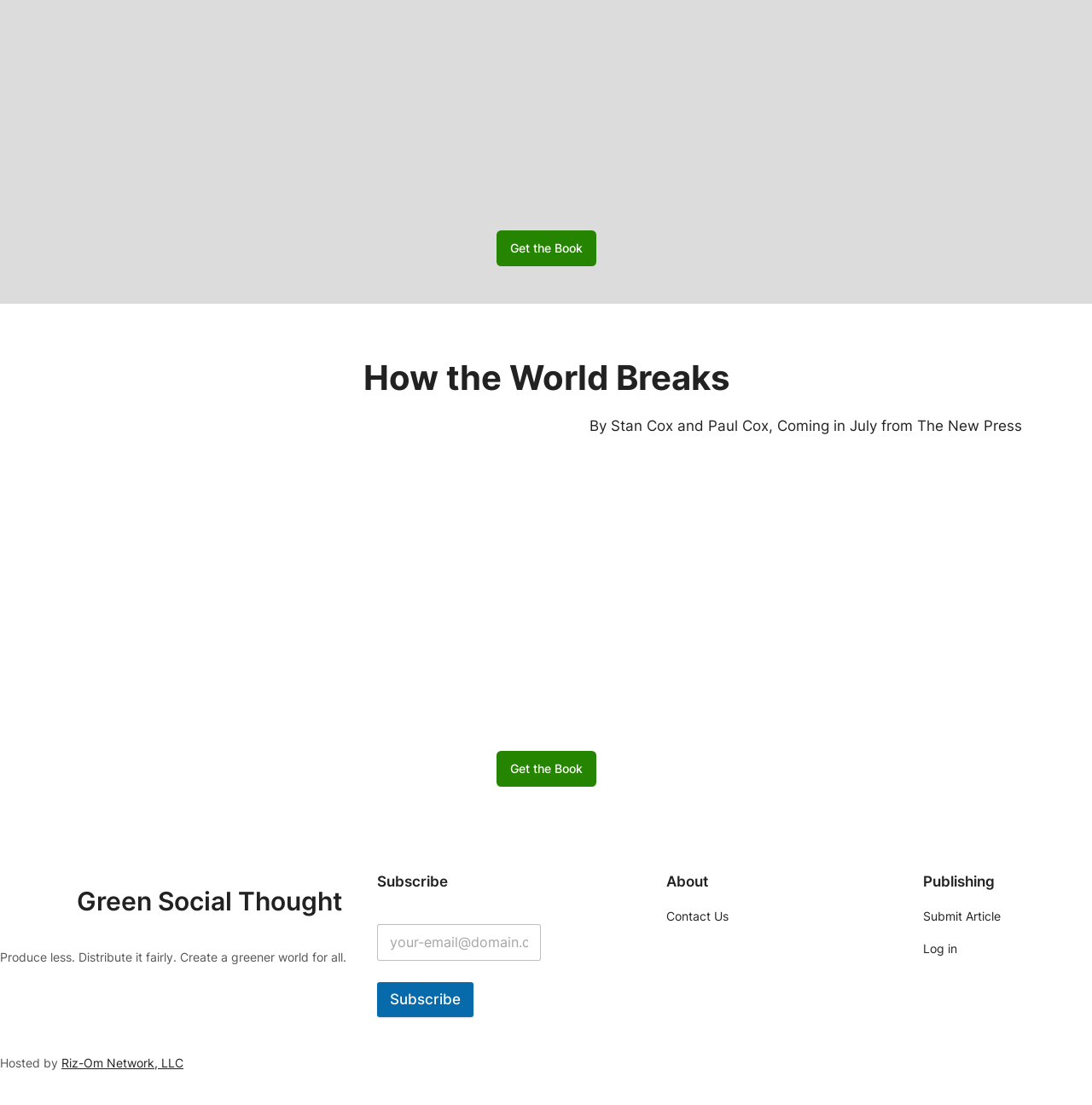Give the bounding box coordinates for the element described by: "Log in".

[0.845, 0.852, 0.876, 0.865]